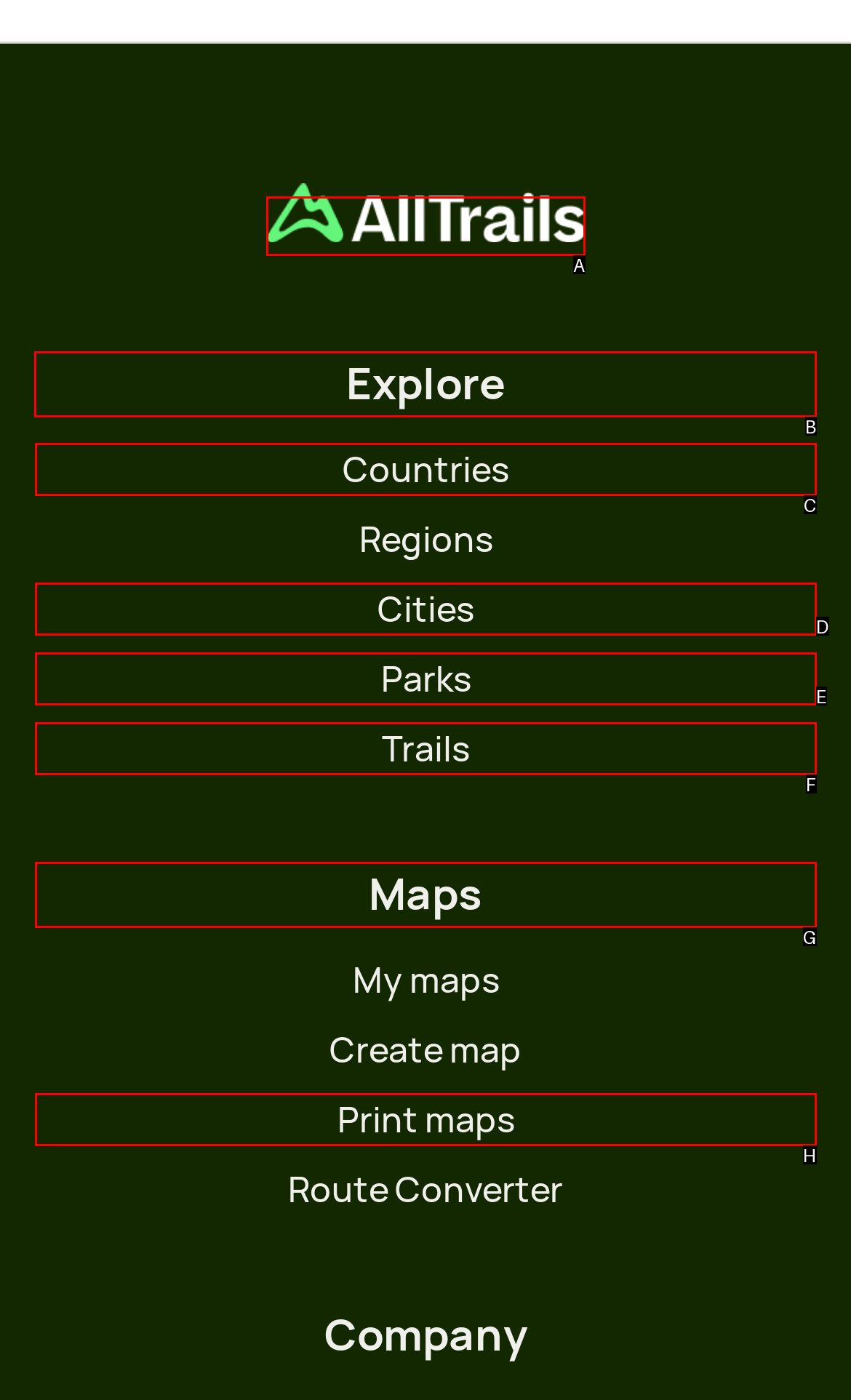Identify the correct HTML element to click for the task: Explore the trails. Provide the letter of your choice.

B